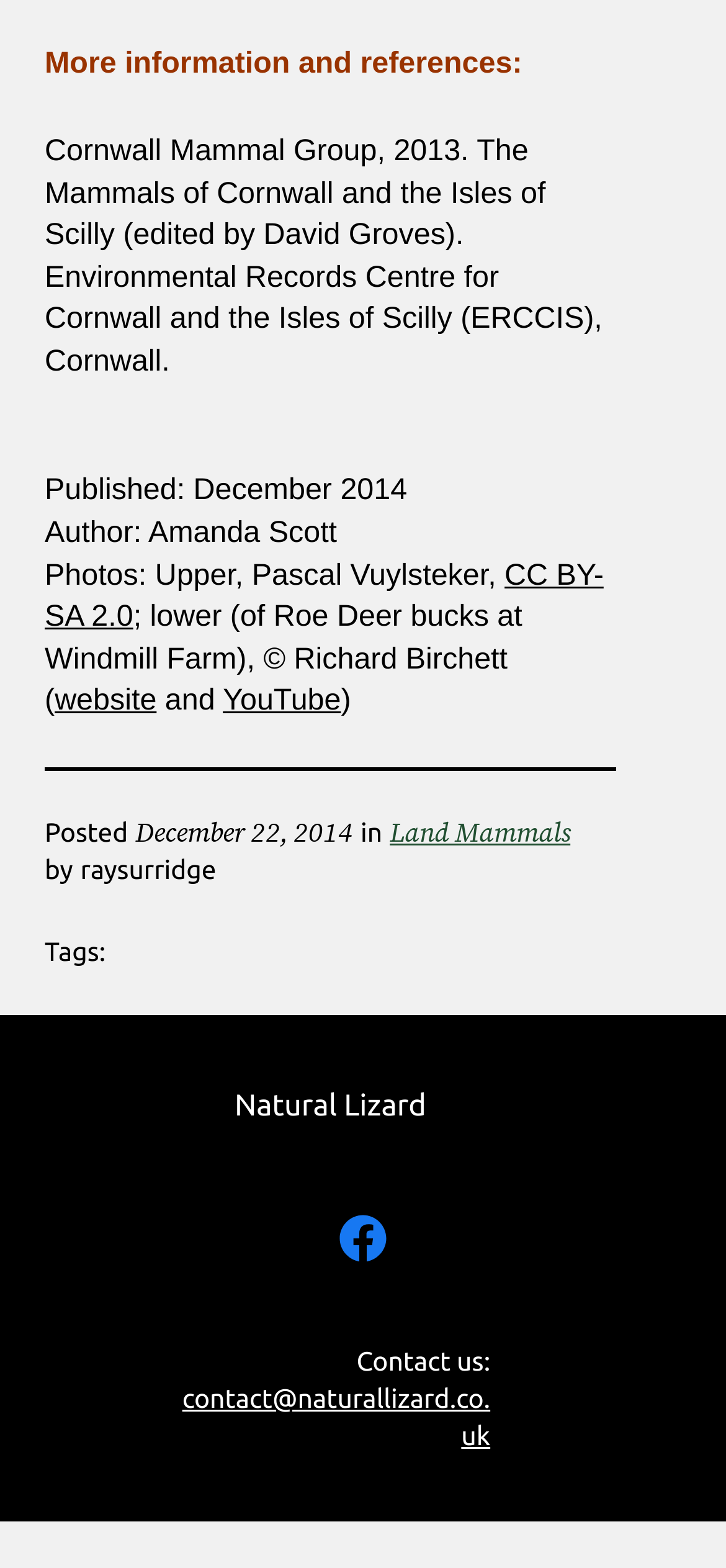Please identify the bounding box coordinates of the element that needs to be clicked to execute the following command: "View the author's information". Provide the bounding box using four float numbers between 0 and 1, formatted as [left, top, right, bottom].

[0.062, 0.329, 0.464, 0.35]